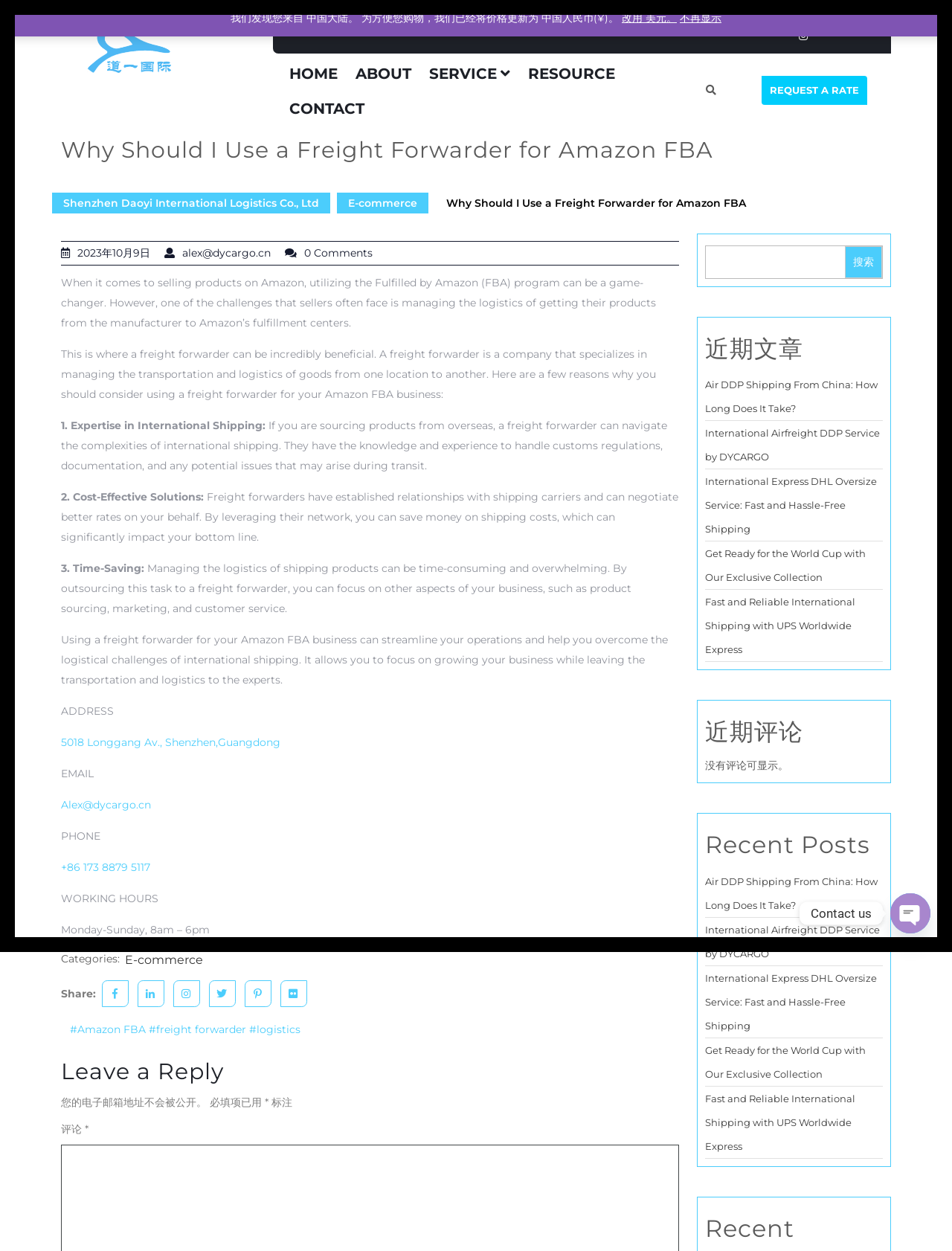What are the working hours of the company?
Using the image, provide a concise answer in one word or a short phrase.

Monday-Sunday, 8am – 6pm